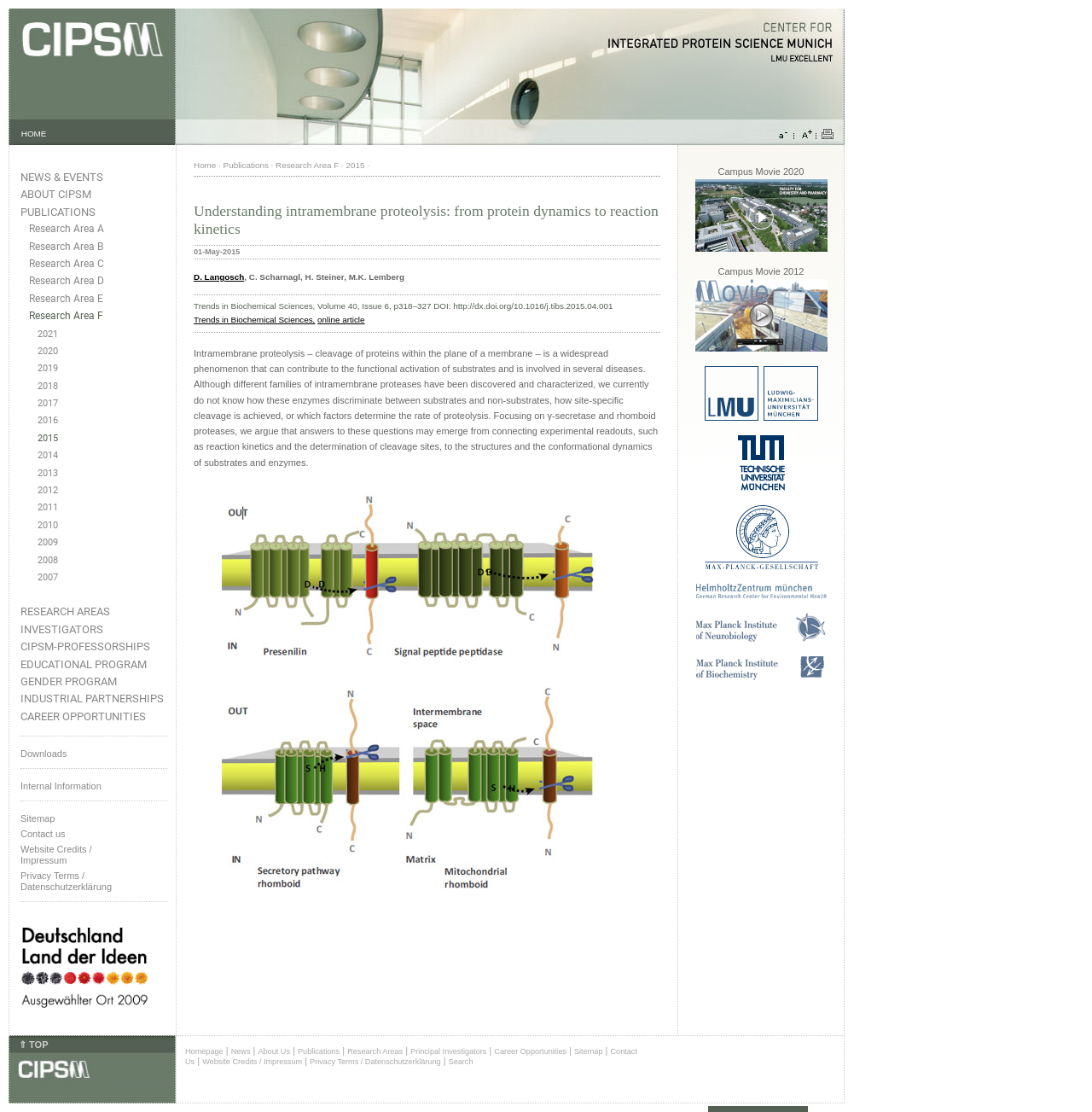What is the name of the research area listed first?
Using the details shown in the screenshot, provide a comprehensive answer to the question.

I found the answer by looking at the links under the 'RESEARCH AREAS' section, and the first one is 'Research Area A'.